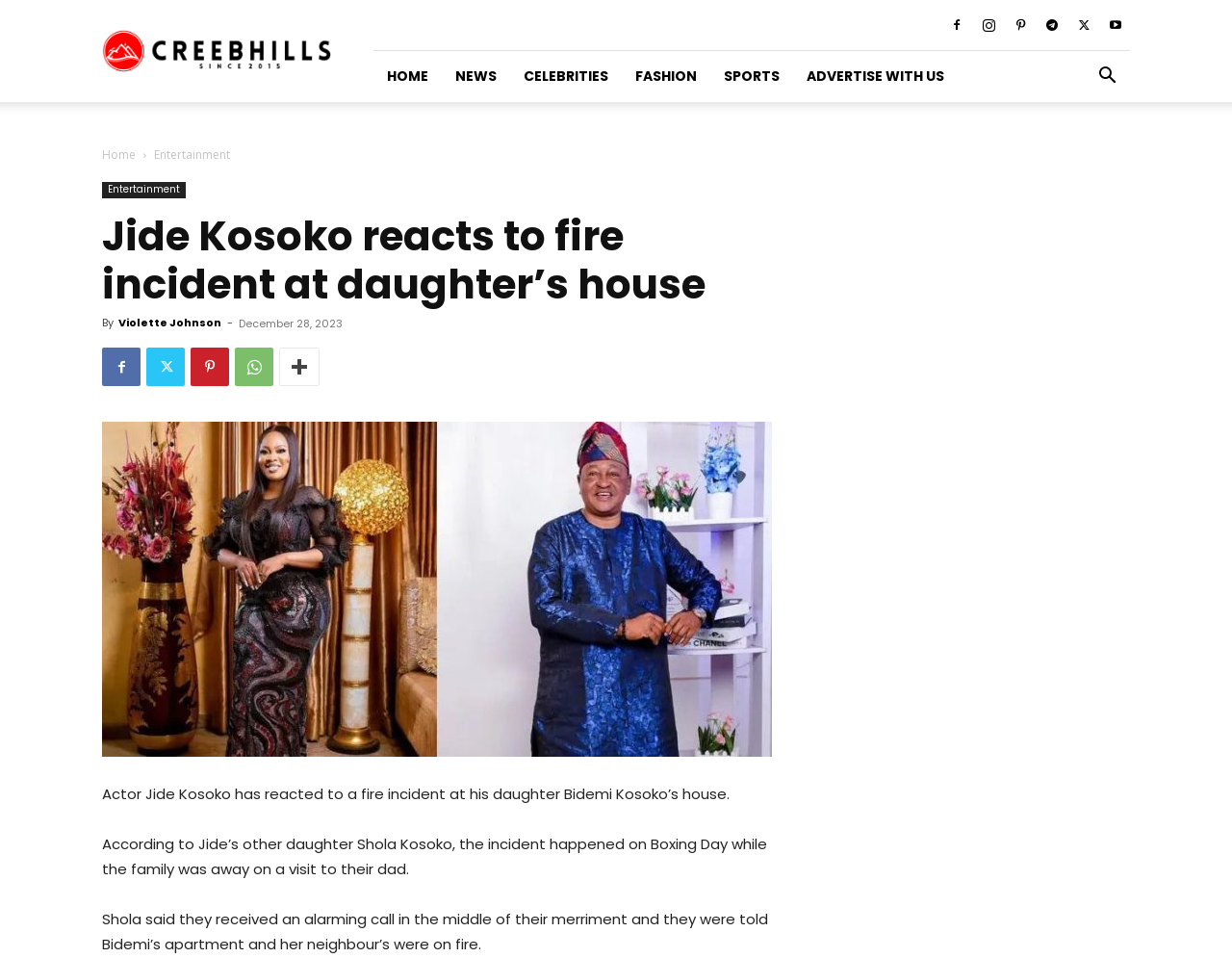Please find and give the text of the main heading on the webpage.

Jide Kosoko reacts to fire incident at daughter’s house